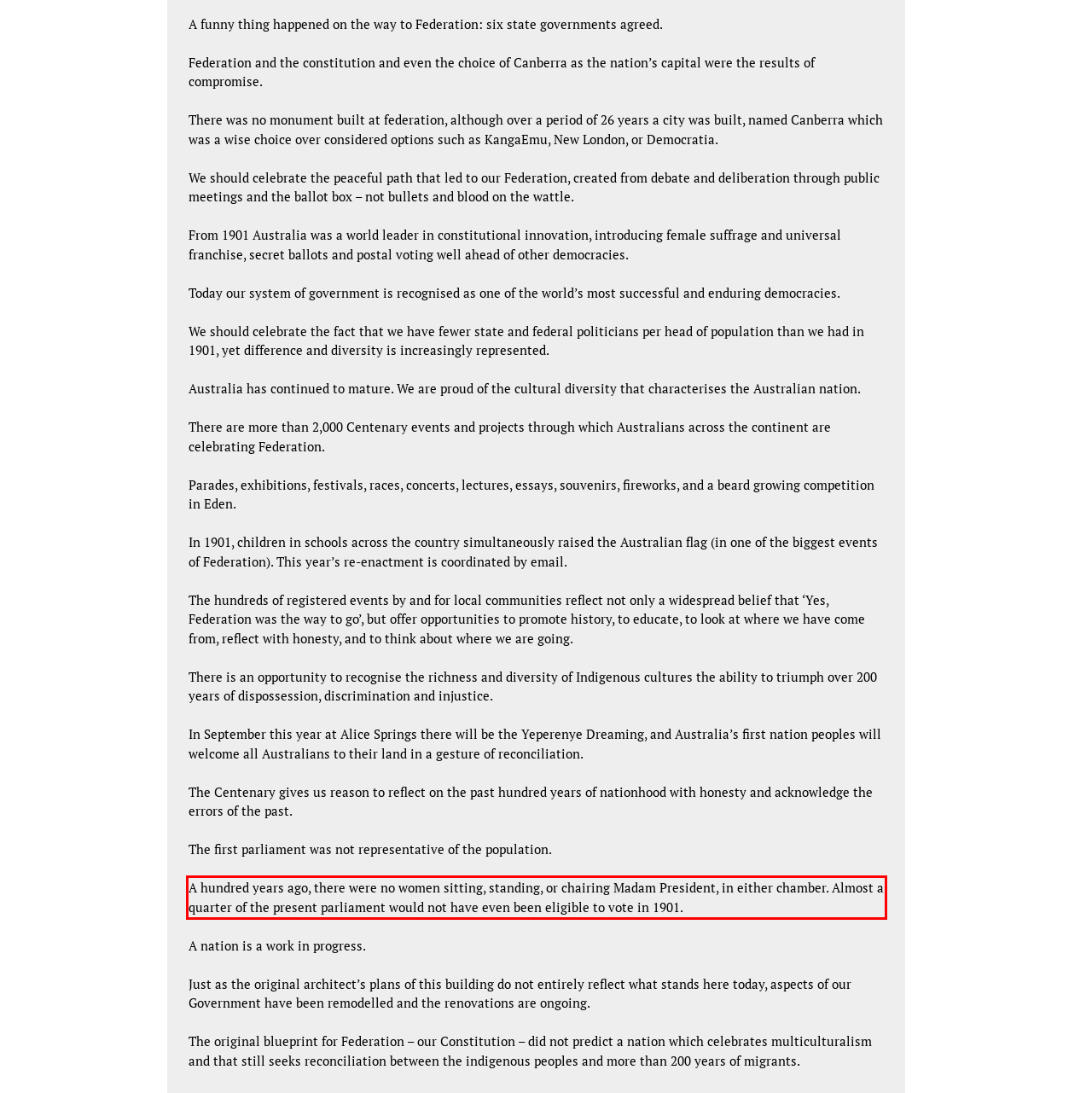You are presented with a webpage screenshot featuring a red bounding box. Perform OCR on the text inside the red bounding box and extract the content.

A hundred years ago, there were no women sitting, standing, or chairing Madam President, in either chamber. Almost a quarter of the present parliament would not have even been eligible to vote in 1901.